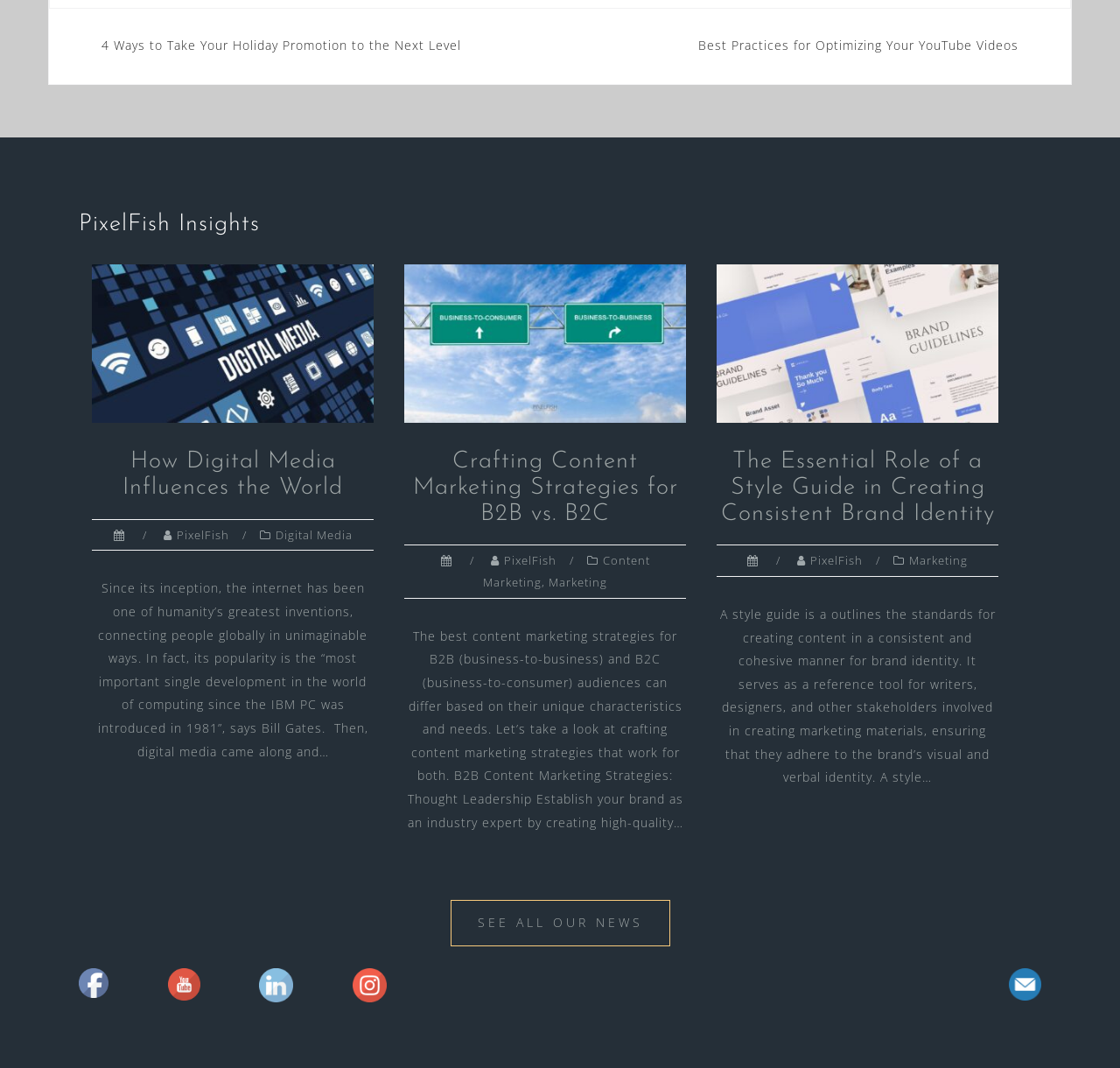Show the bounding box coordinates for the element that needs to be clicked to execute the following instruction: "Check out 'SEE ALL OUR NEWS'". Provide the coordinates in the form of four float numbers between 0 and 1, i.e., [left, top, right, bottom].

[0.402, 0.843, 0.598, 0.886]